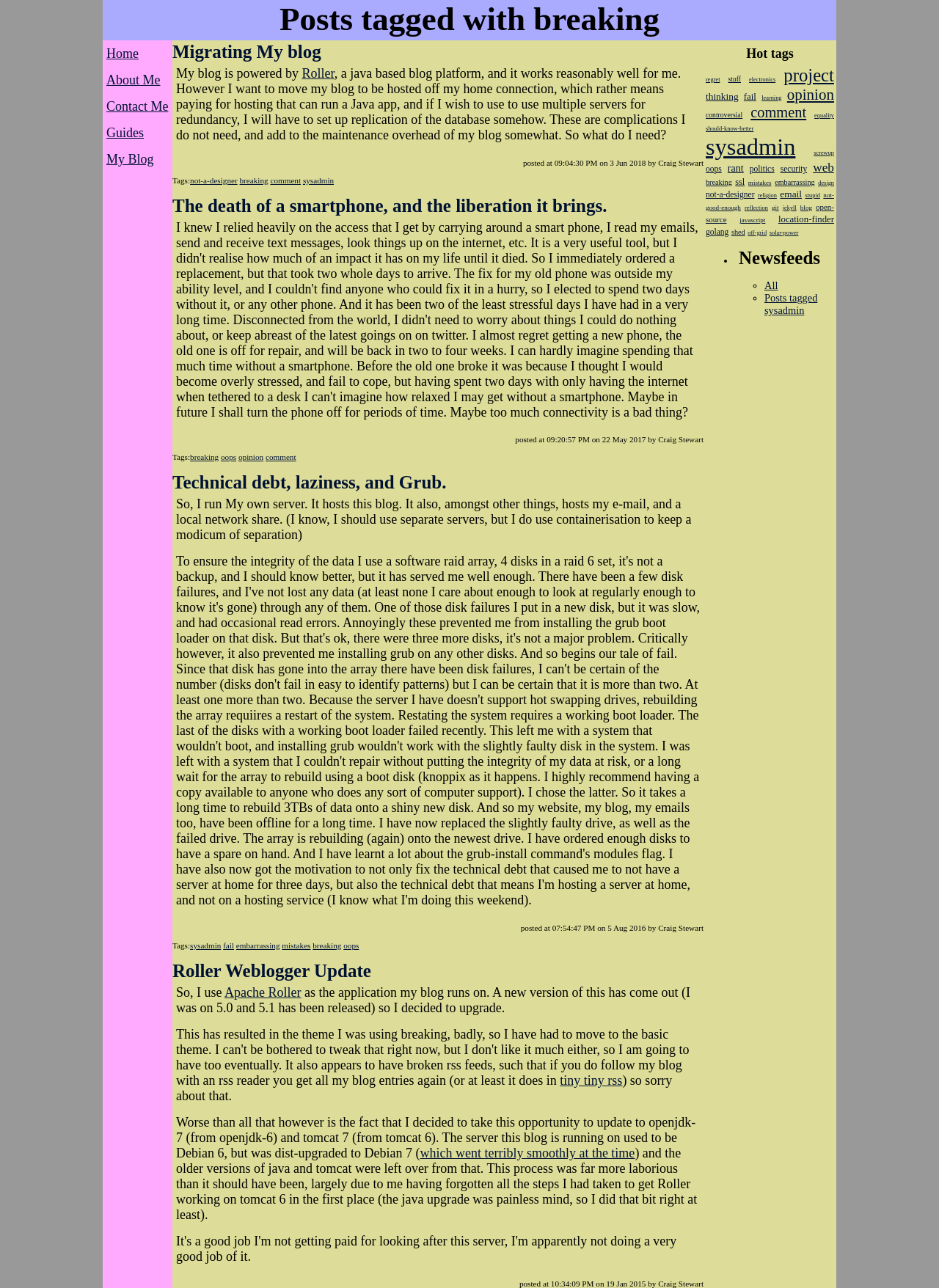Please provide a comprehensive response to the question below by analyzing the image: 
How many posts are tagged with 'breaking'?

The answer can be found by looking at the posts with the tag 'breaking'. There are at least three posts with this tag, including 'Migrating My blog', 'The death of a smartphone, and the liberation it brings.', and 'Technical debt, laziness, and Grub.'.